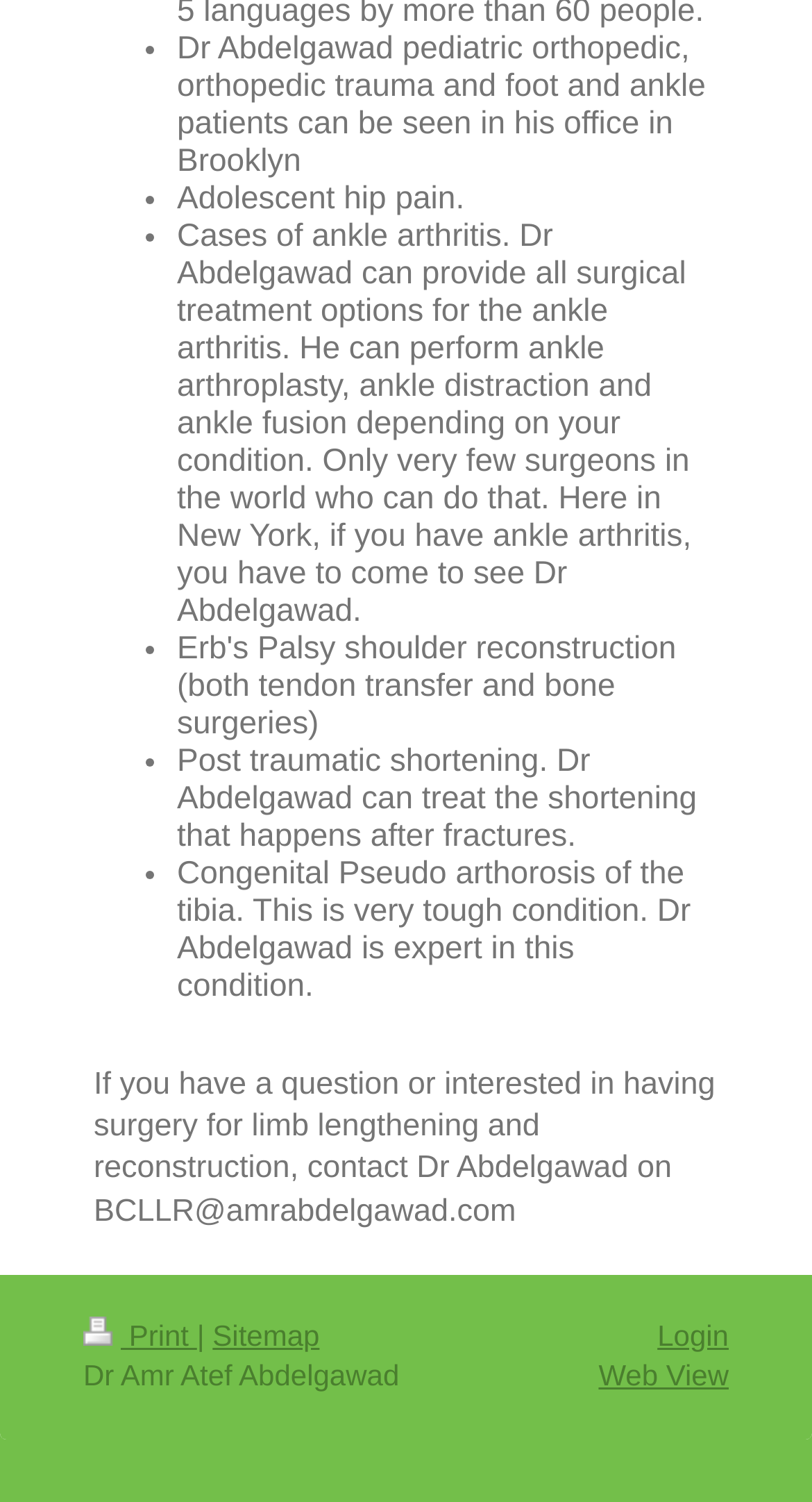Identify the bounding box coordinates for the UI element described as: "Navigation".

None